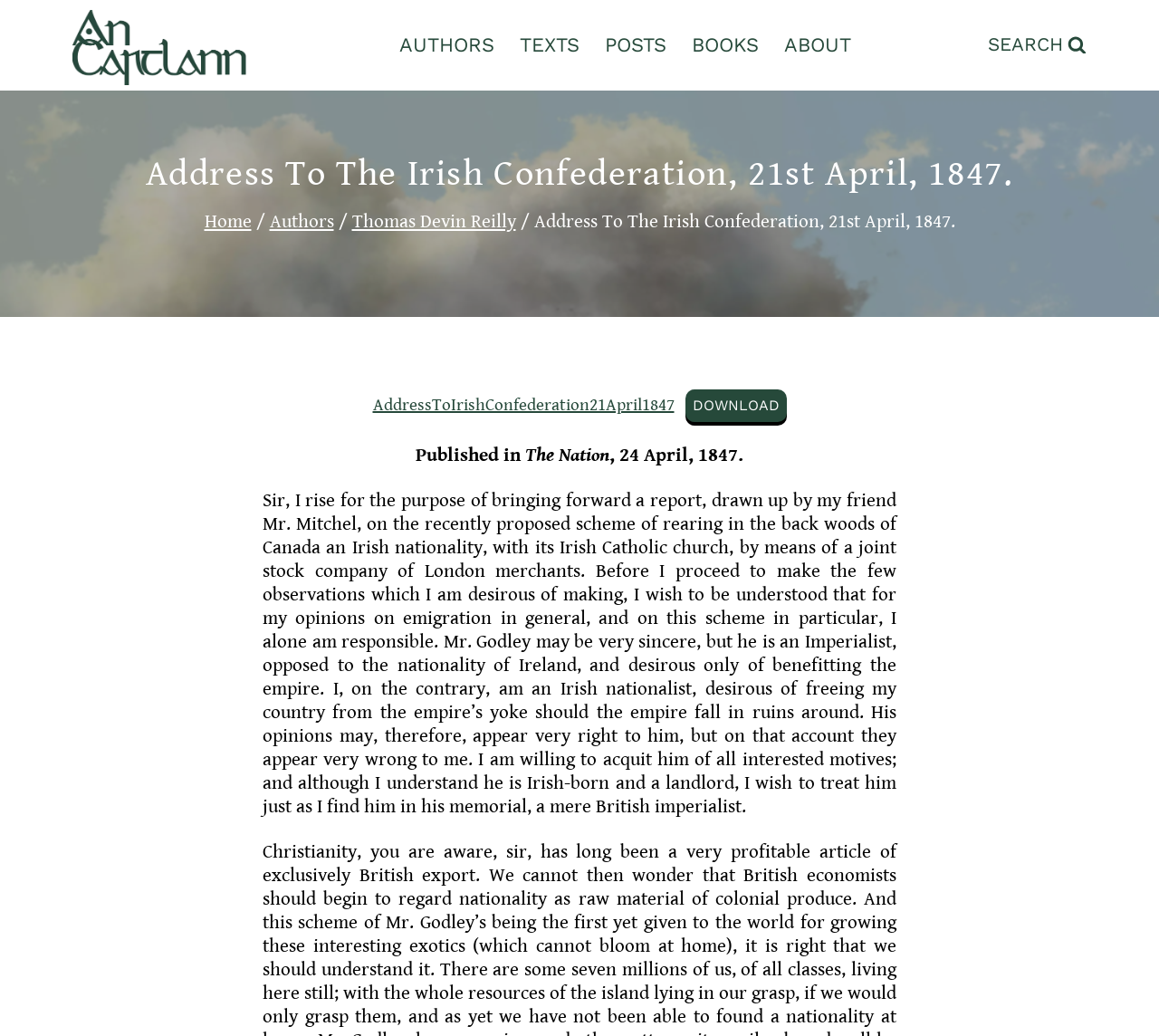What is the author of this text?
Please interpret the details in the image and answer the question thoroughly.

I found the author's name by looking at the link 'Thomas Devin Reilly' in the header section, which is a common place to find author information.